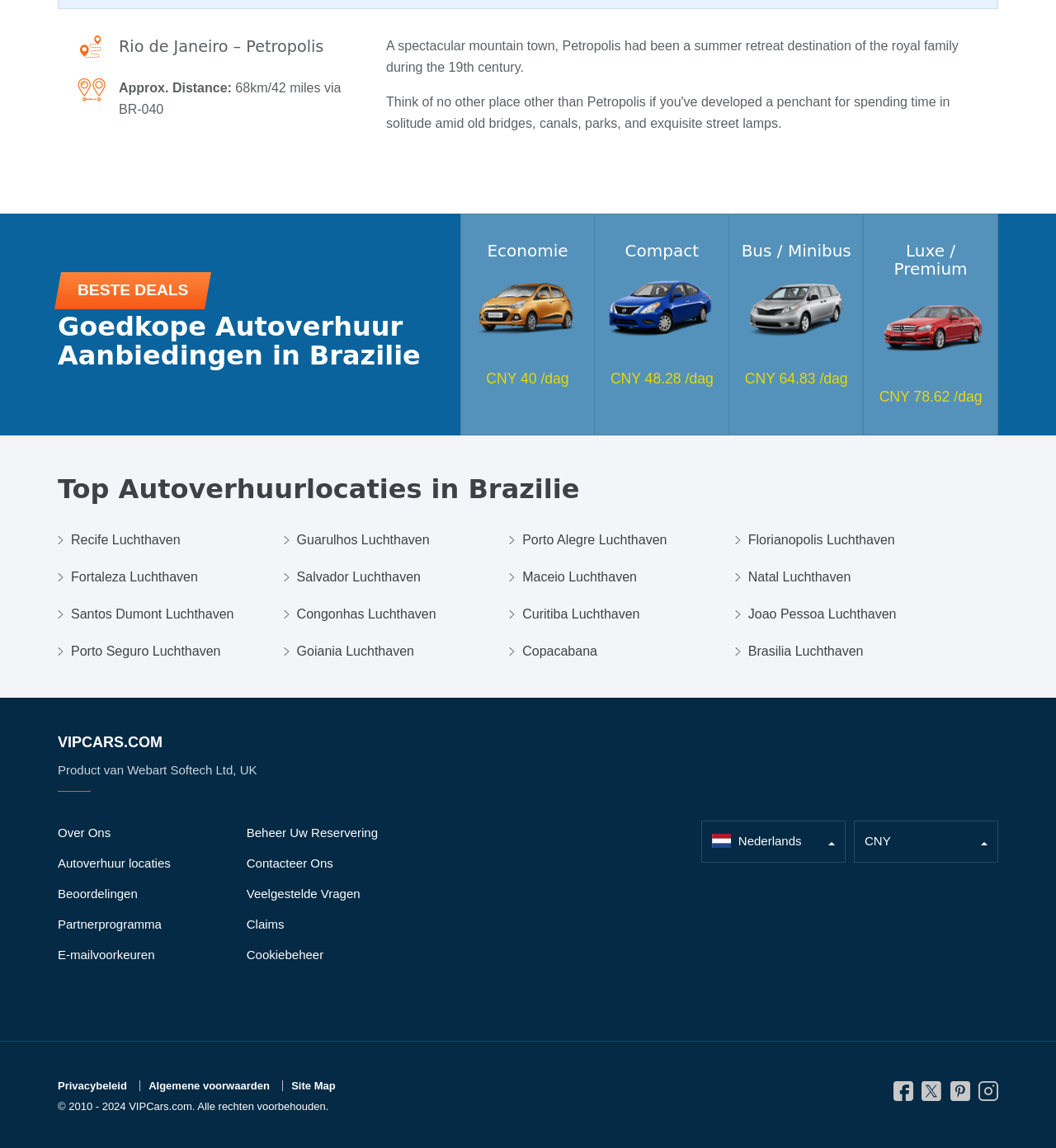What is the distance from Rio de Janeiro to Petropolis?
Please provide a detailed and comprehensive answer to the question.

The answer can be found in the StaticText element with the text 'Approx. Distance:' and its adjacent element with the text '68km/42 miles via BR-040'.